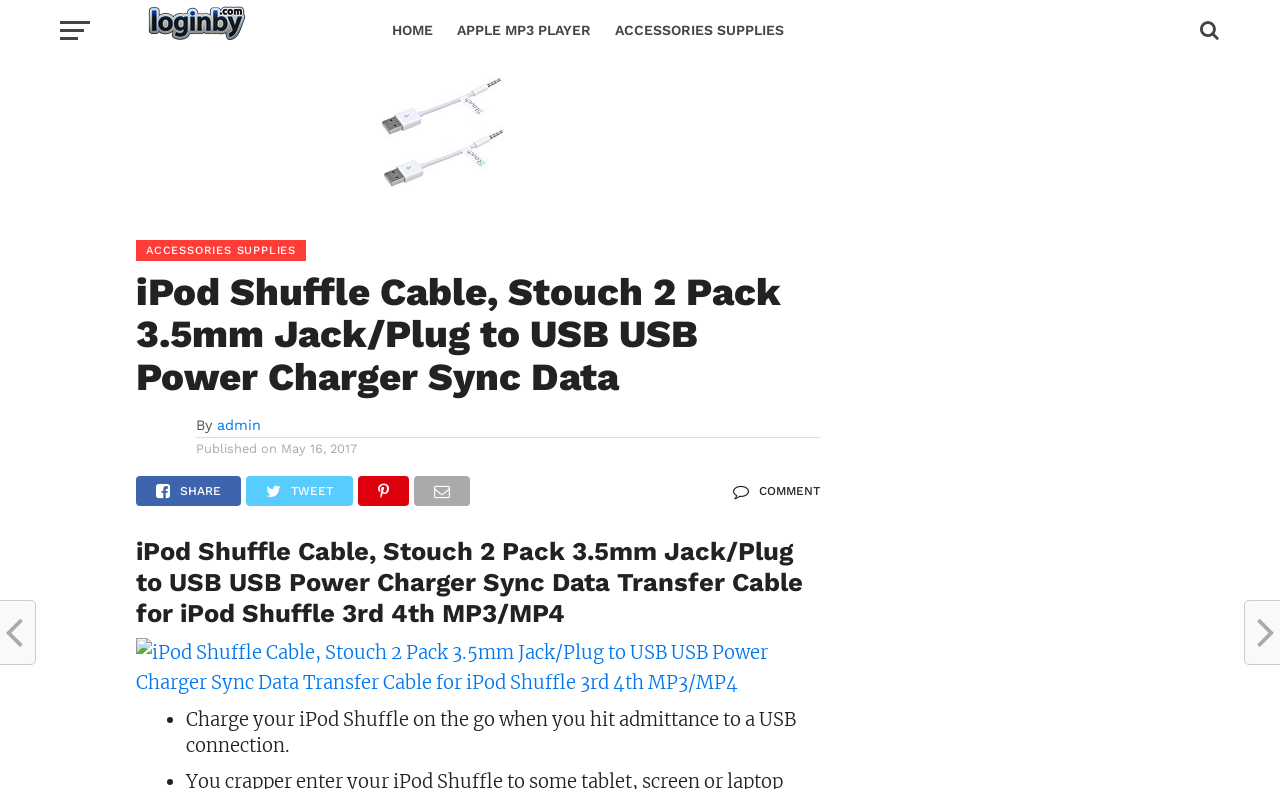Who is the author of the webpage?
Using the information from the image, give a concise answer in one word or a short phrase.

admin